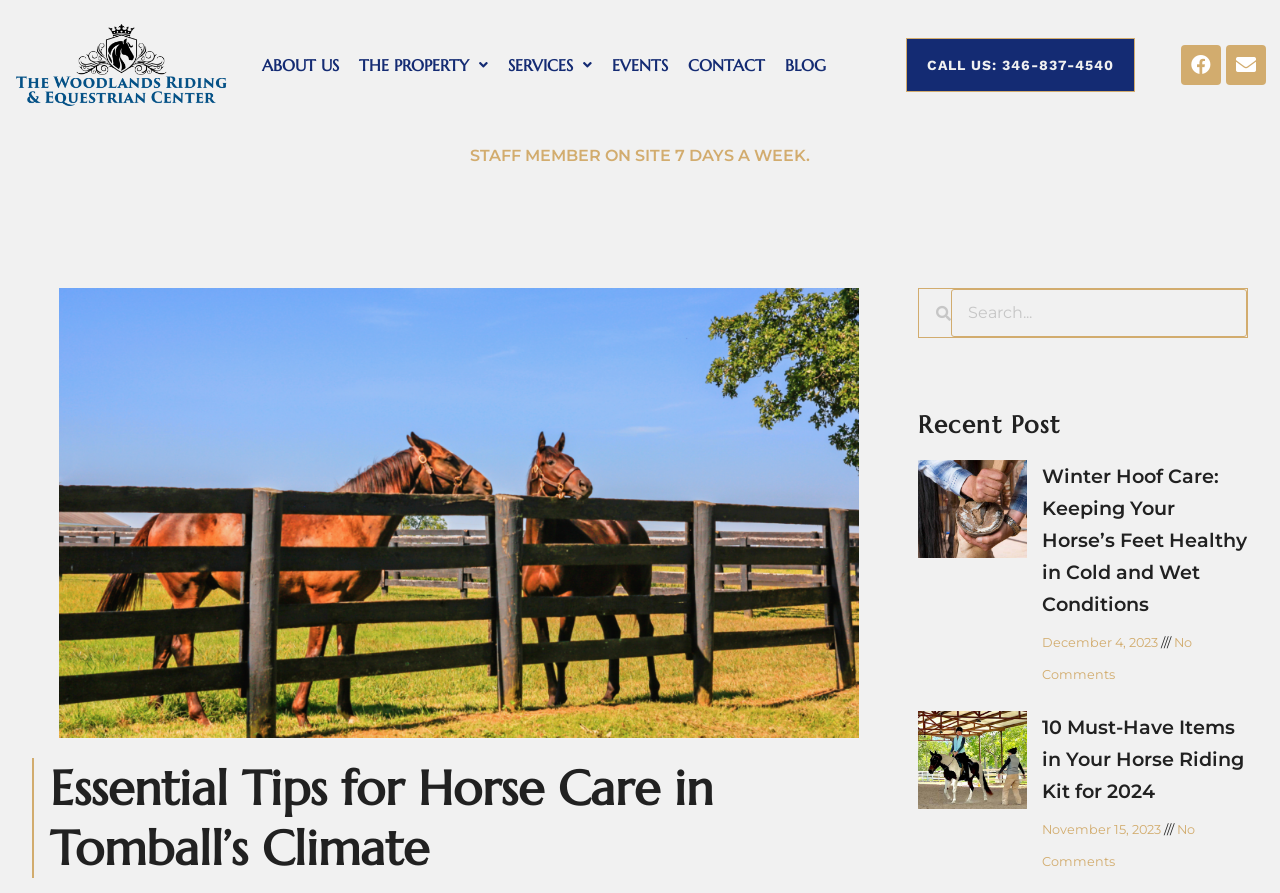Please provide the bounding box coordinates in the format (top-left x, top-left y, bottom-right x, bottom-right y). Remember, all values are floating point numbers between 0 and 1. What is the bounding box coordinate of the region described as: parent_node: Search name="s" placeholder="Search..."

[0.743, 0.324, 0.974, 0.378]